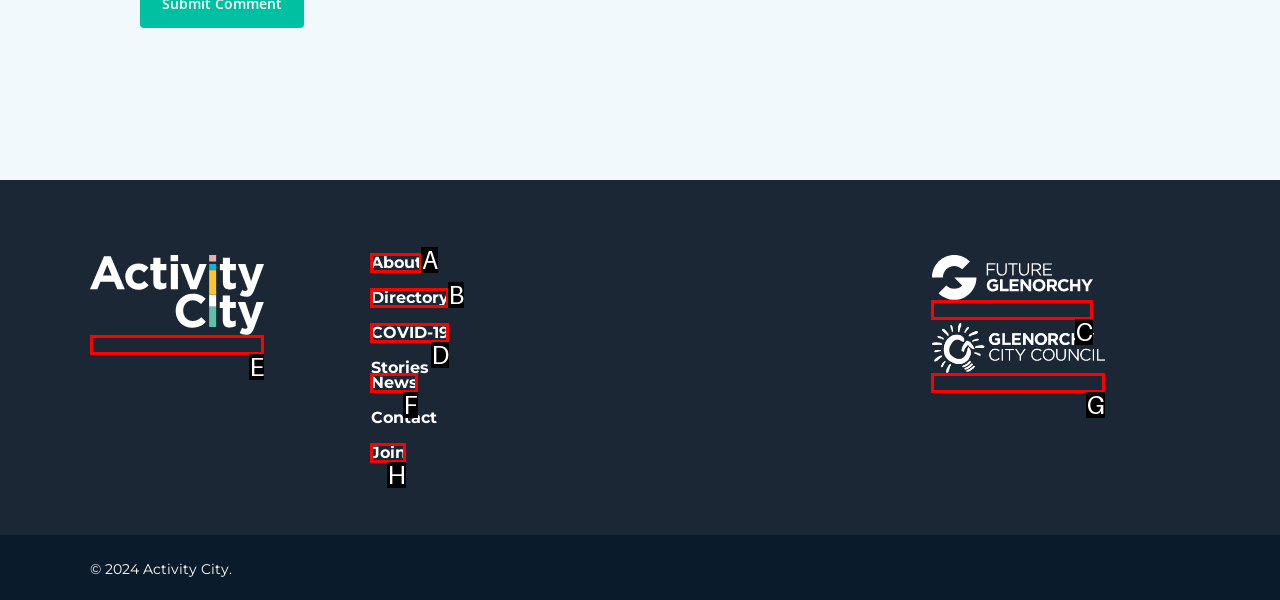Please select the letter of the HTML element that fits the description: Wake Me When It’s Over. Answer with the option's letter directly.

None